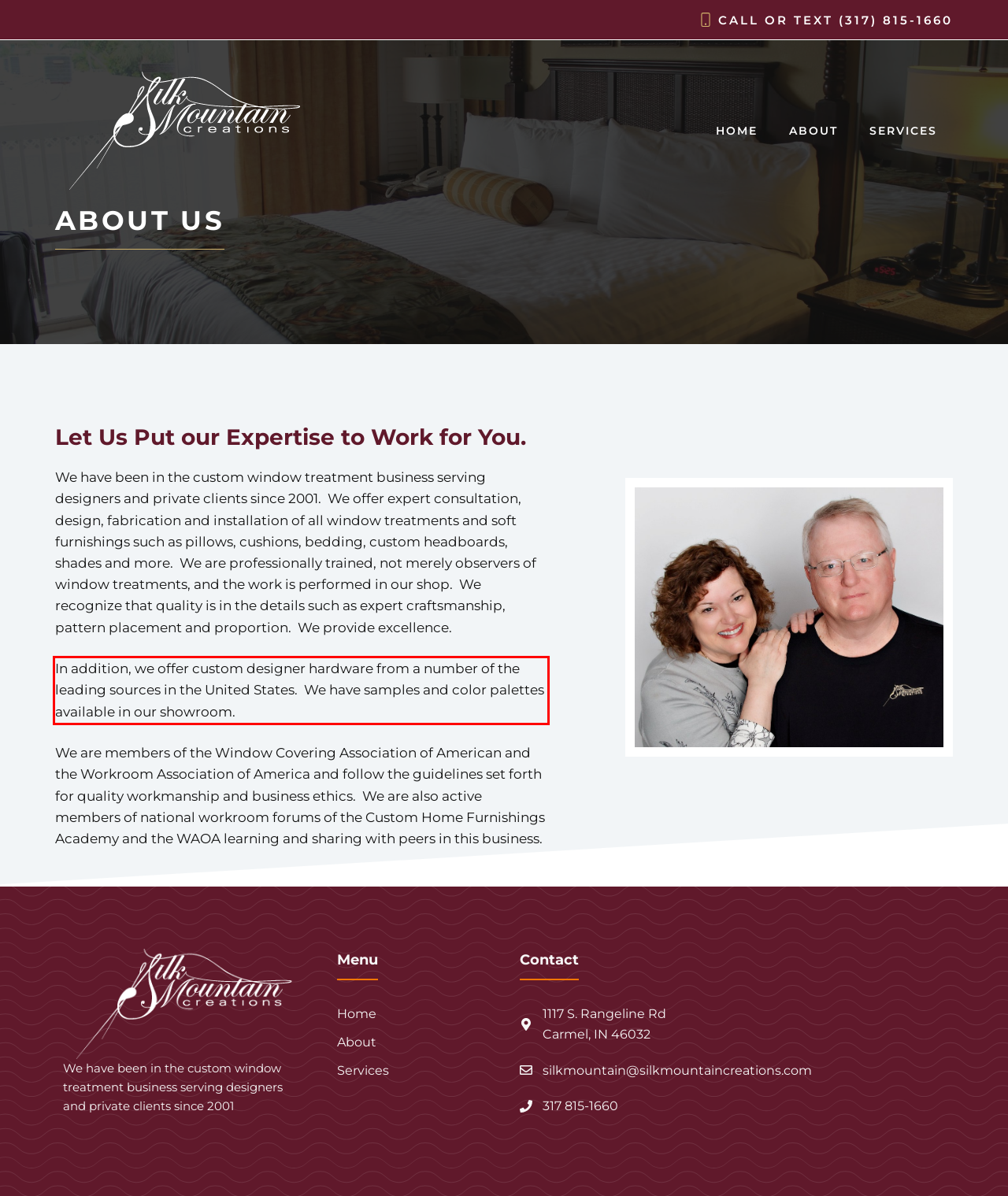Analyze the red bounding box in the provided webpage screenshot and generate the text content contained within.

In addition, we offer custom designer hardware from a number of the leading sources in the United States. We have samples and color palettes available in our showroom.